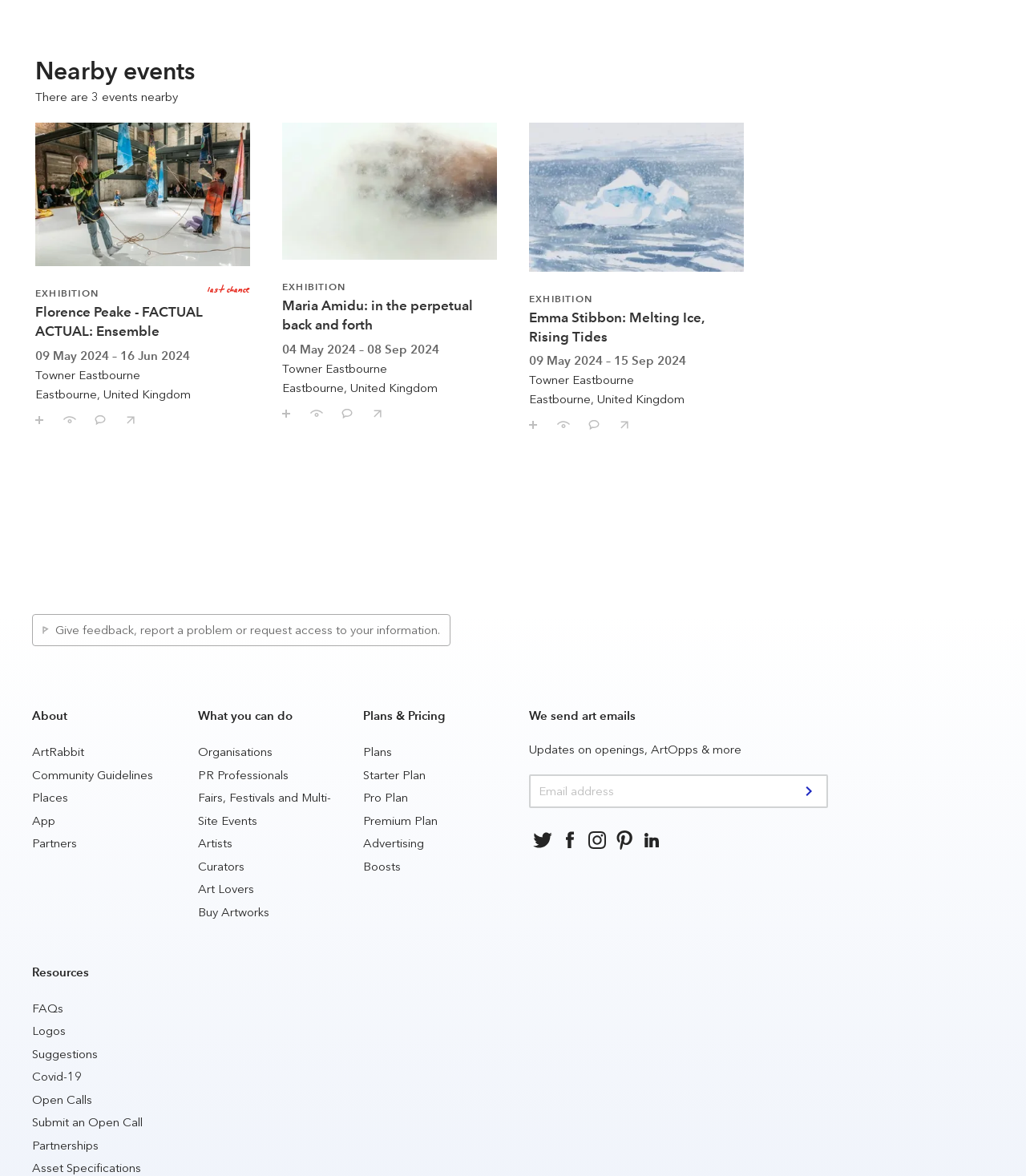Find the bounding box coordinates for the area that must be clicked to perform this action: "View Florence Peake - FACTUAL ACTUAL: Ensemble exhibition".

[0.034, 0.105, 0.244, 0.343]